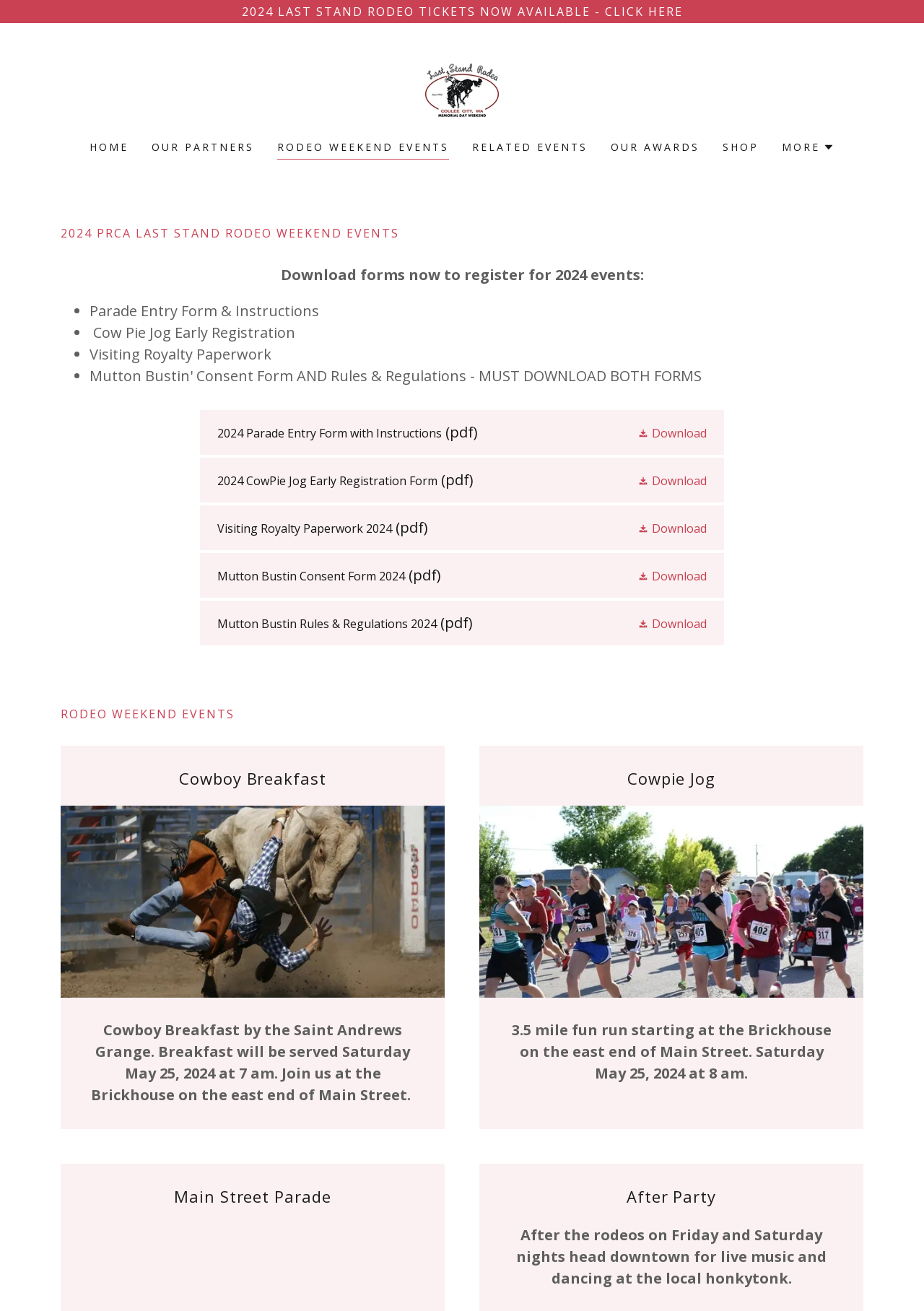Answer the question with a single word or phrase: 
What is the location of the After Party?

Downtown